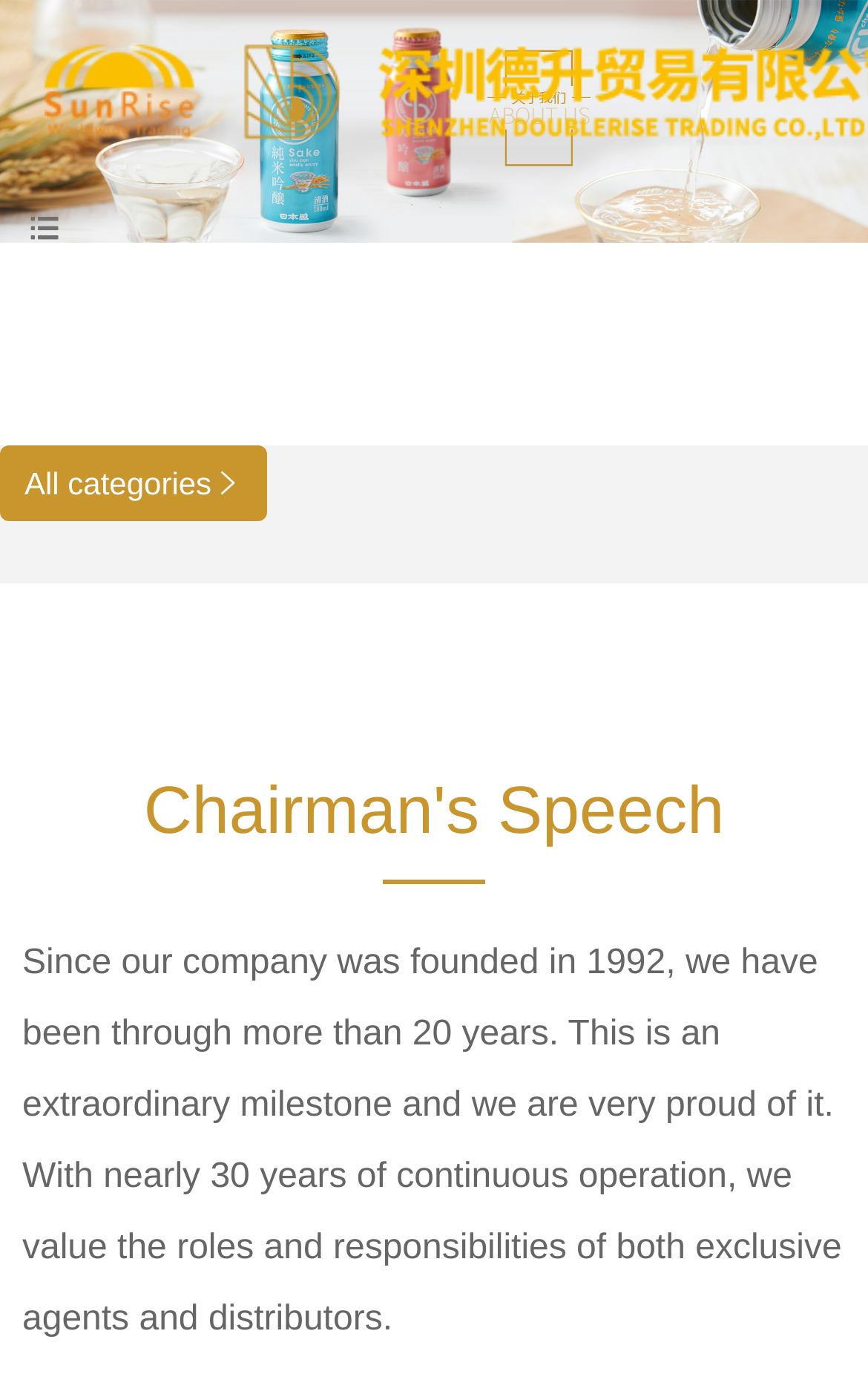Answer the following query concisely with a single word or phrase:
Is there an image on the webpage?

yes